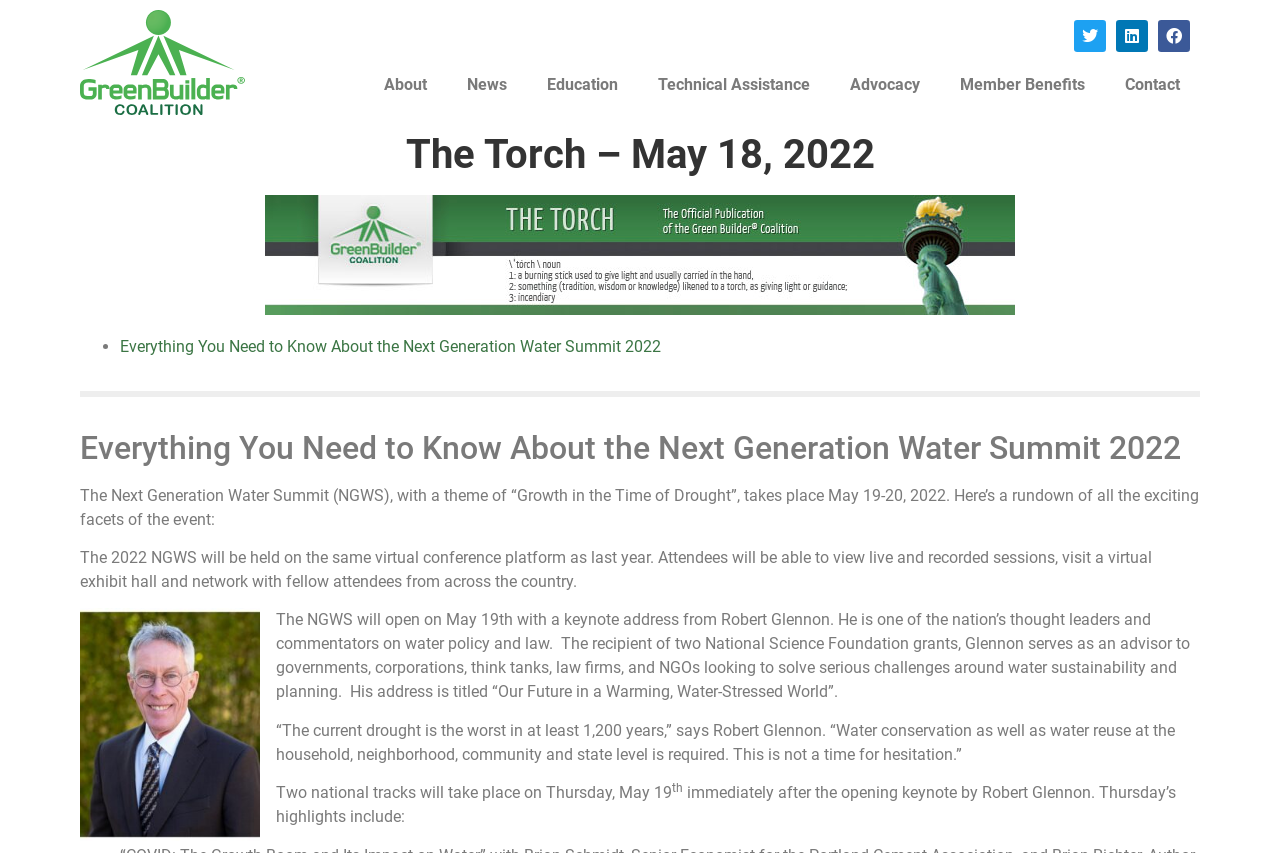Please determine the bounding box coordinates of the area that needs to be clicked to complete this task: 'Click on the Green Builder Coalition link'. The coordinates must be four float numbers between 0 and 1, formatted as [left, top, right, bottom].

[0.062, 0.012, 0.191, 0.135]